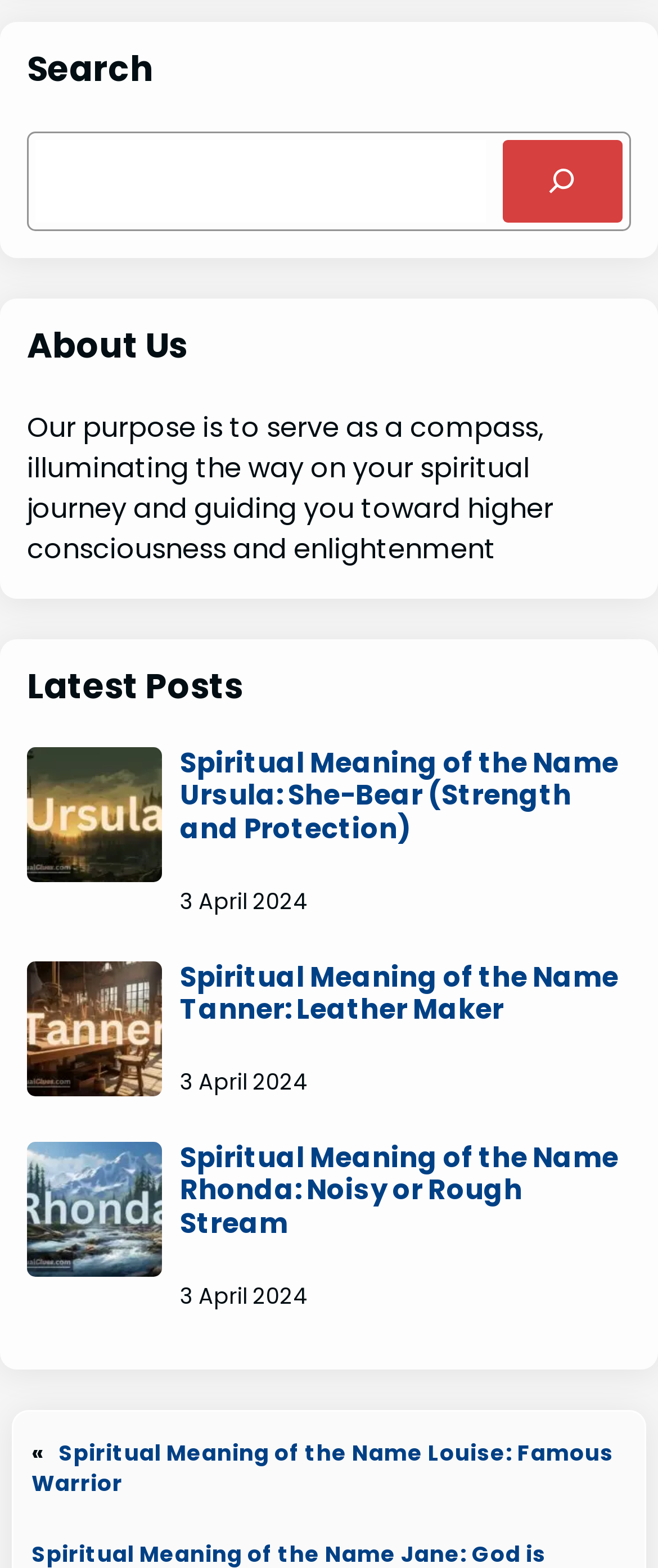What is the function of the button with the image?
Using the visual information, answer the question in a single word or phrase.

Search